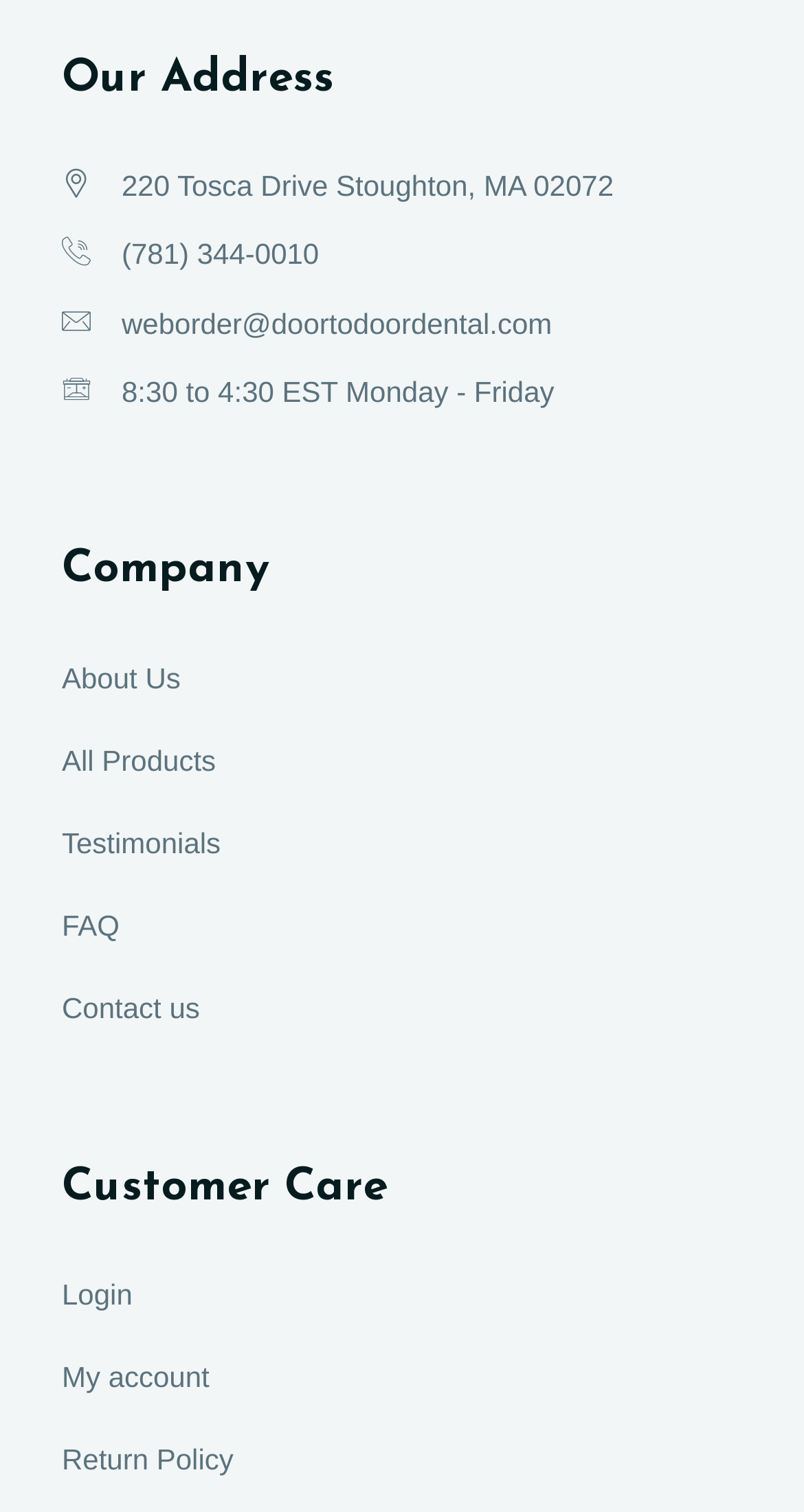Locate the bounding box coordinates of the clickable part needed for the task: "Check out COMMUNITY LIVING CONNECTIONS".

None